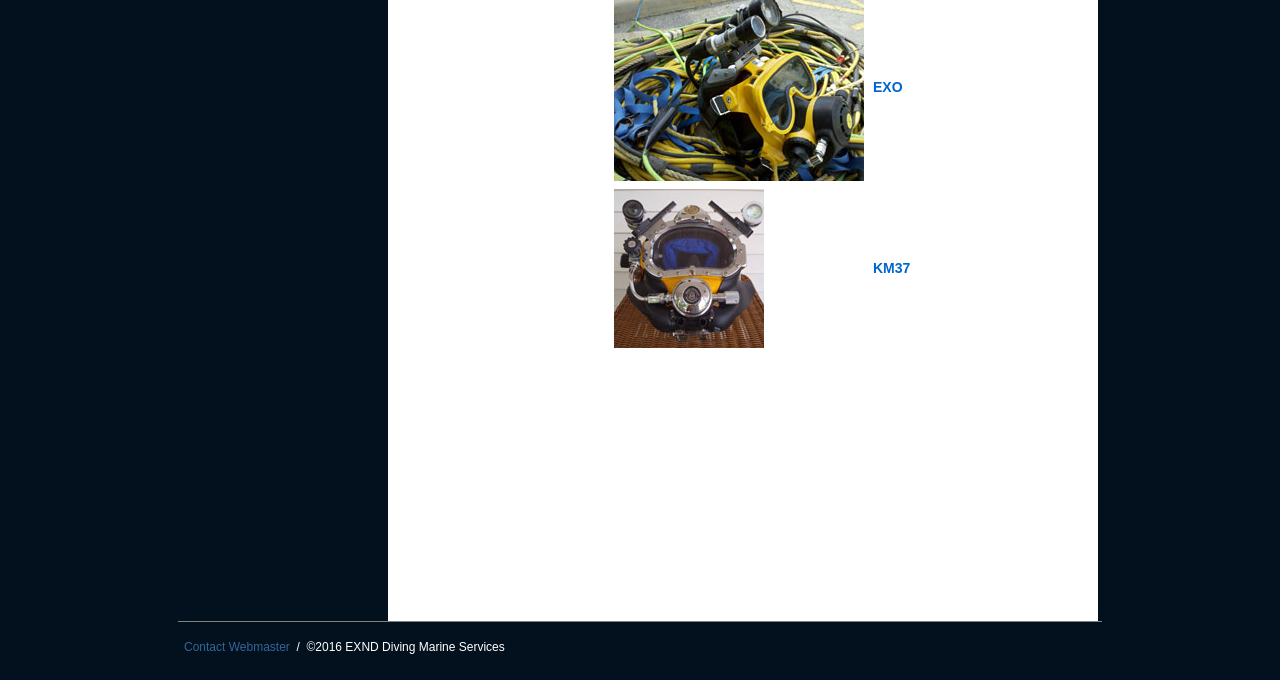From the element description Contact Webmaster, predict the bounding box coordinates of the UI element. The coordinates must be specified in the format (top-left x, top-left y, bottom-right x, bottom-right y) and should be within the 0 to 1 range.

[0.144, 0.941, 0.226, 0.962]